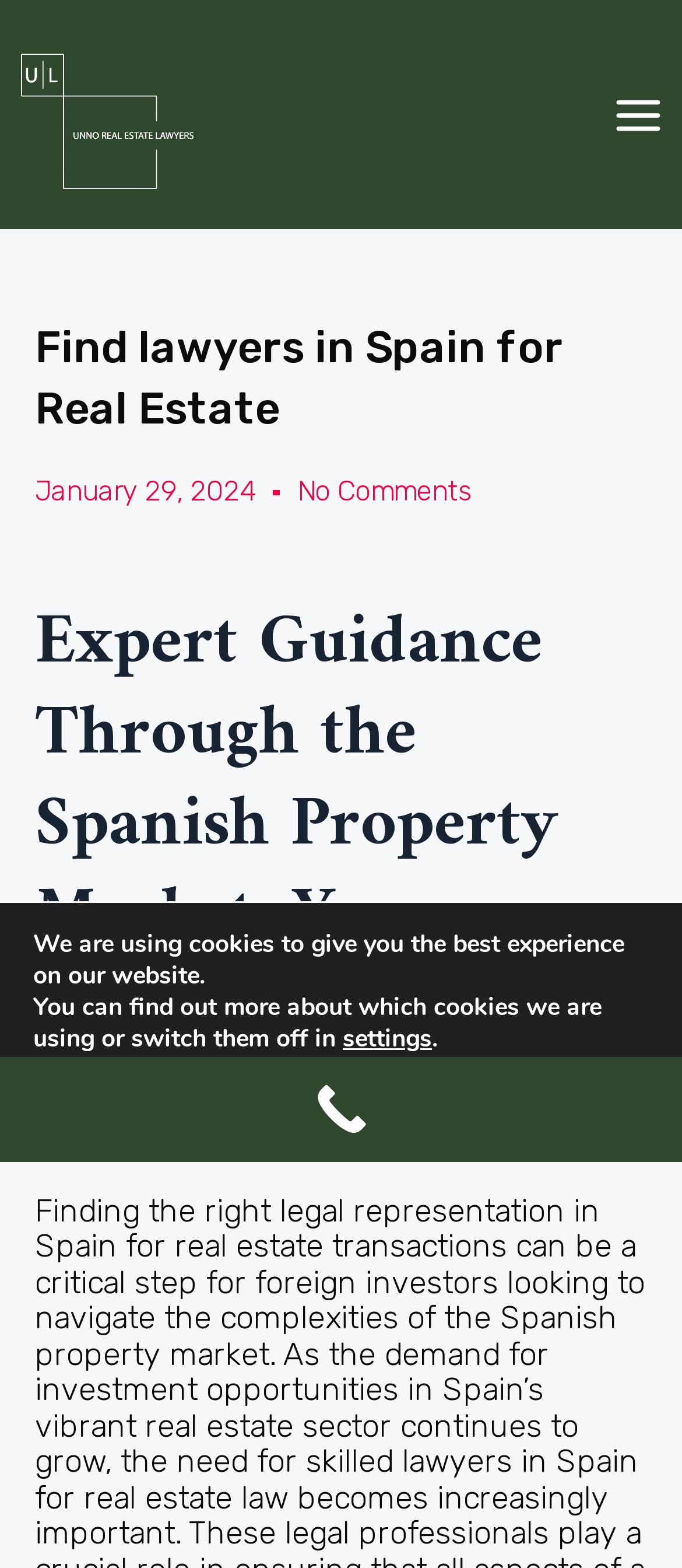What type of image is present at the top of the webpage?
Provide a concise answer using a single word or phrase based on the image.

Logo